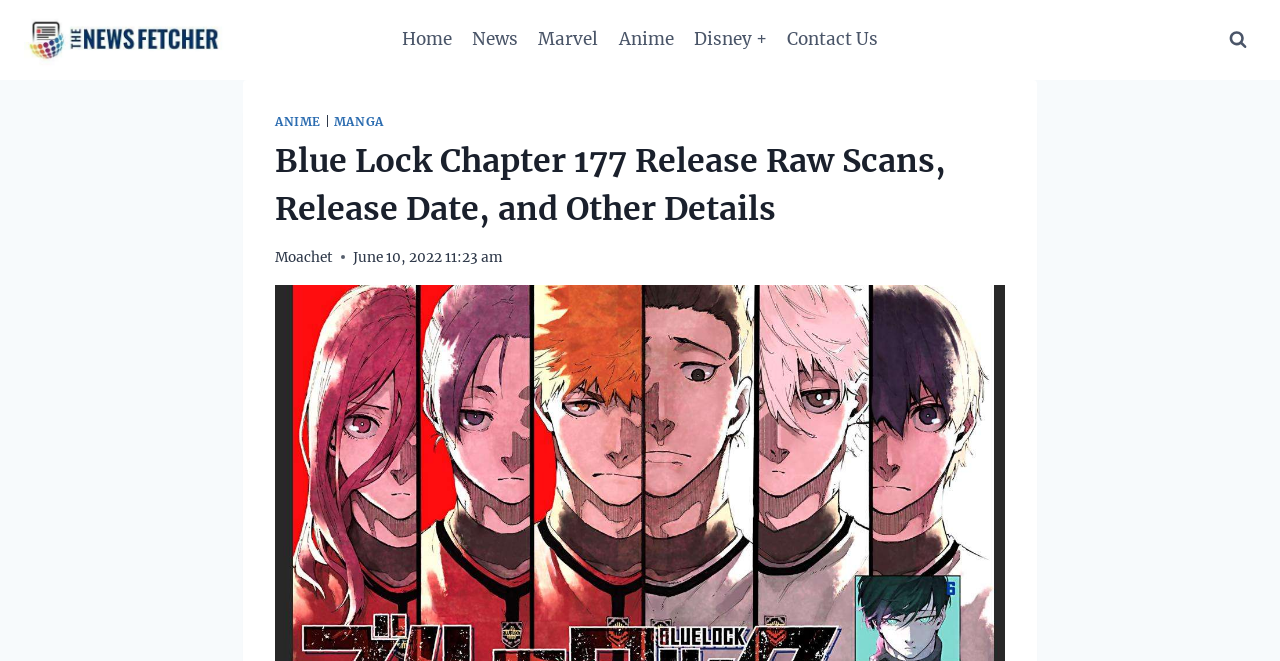Provide an in-depth caption for the contents of the webpage.

The webpage is about Blue Lock Chapter 177, specifically its release details. At the top left, there is a link to "The News Fetcher" accompanied by an image with the same name. Below this, there is a primary navigation menu with links to "Home", "News", "Marvel", "Anime", "Disney+", and "Contact Us". 

On the right side, near the top, there is a button to "View Search Form". Below the navigation menu, there is a header section with links to "ANIME" and "MANGA", separated by a vertical bar. The main heading of the page, "Blue Lock Chapter 177 Release Raw Scans, Release Date, and Other Details", is located below the header section. 

Further down, there is a link to "Moachet" and a timestamp indicating the post was made on "June 10, 2022 11:23 am". The webpage seems to be providing information about the release of Blue Lock Chapter 177, including the release date, which is mentioned as June 15th, 2022, in the meta description.